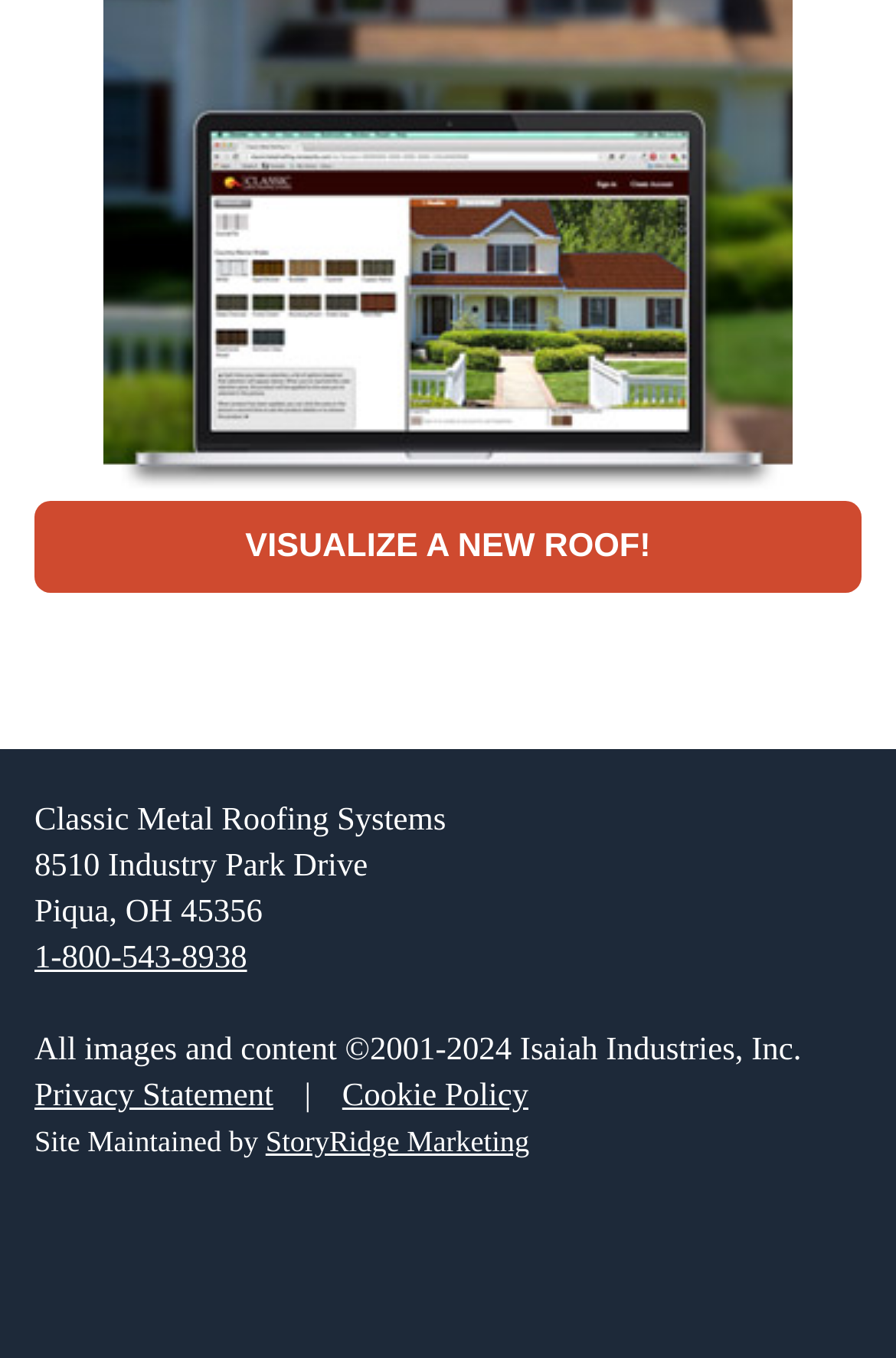What is the phone number?
Answer the question with detailed information derived from the image.

The phone number is provided as a link on the webpage, located near the top, which says '1-800-543-8938'.